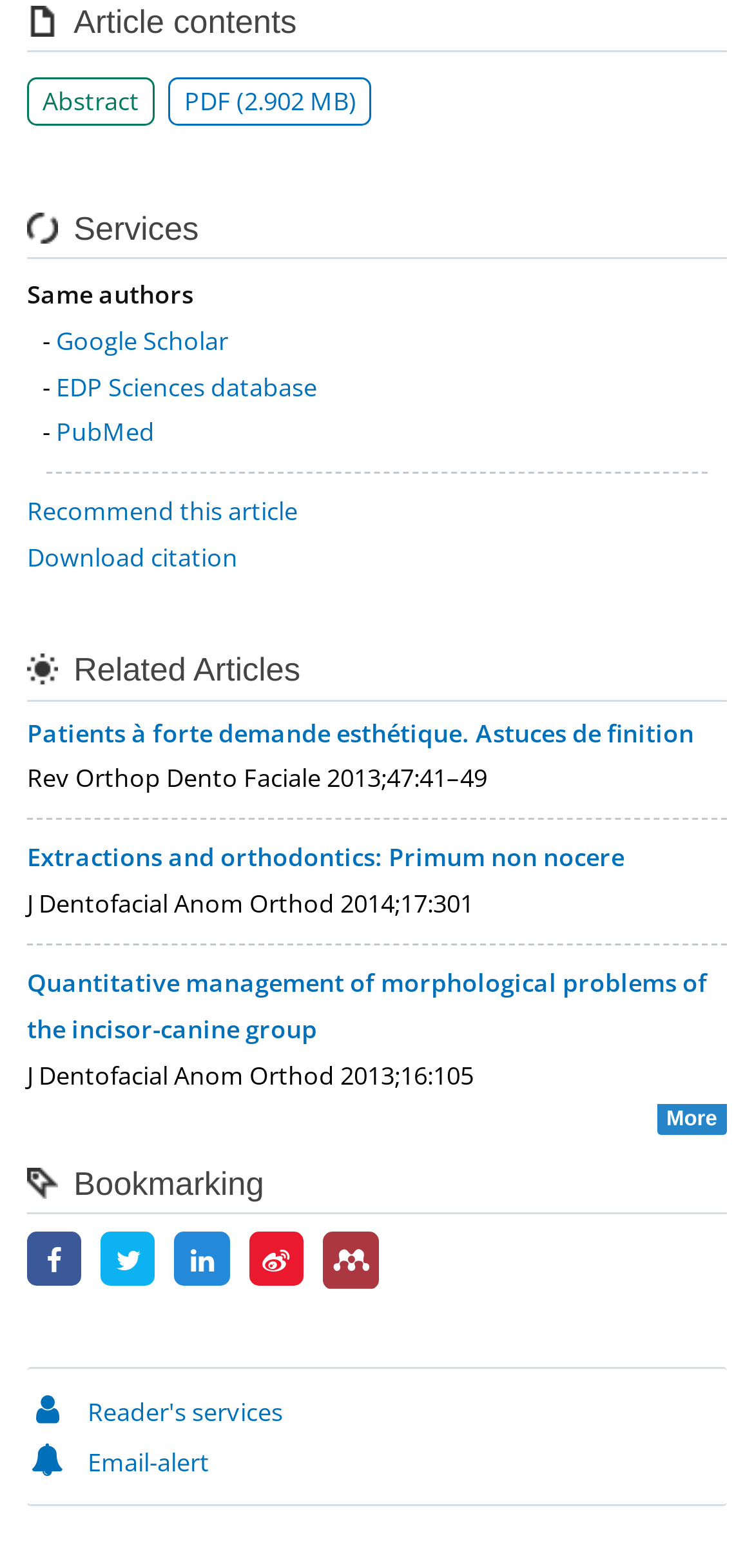Please specify the bounding box coordinates of the clickable region to carry out the following instruction: "Download PDF". The coordinates should be four float numbers between 0 and 1, in the format [left, top, right, bottom].

[0.224, 0.049, 0.493, 0.081]